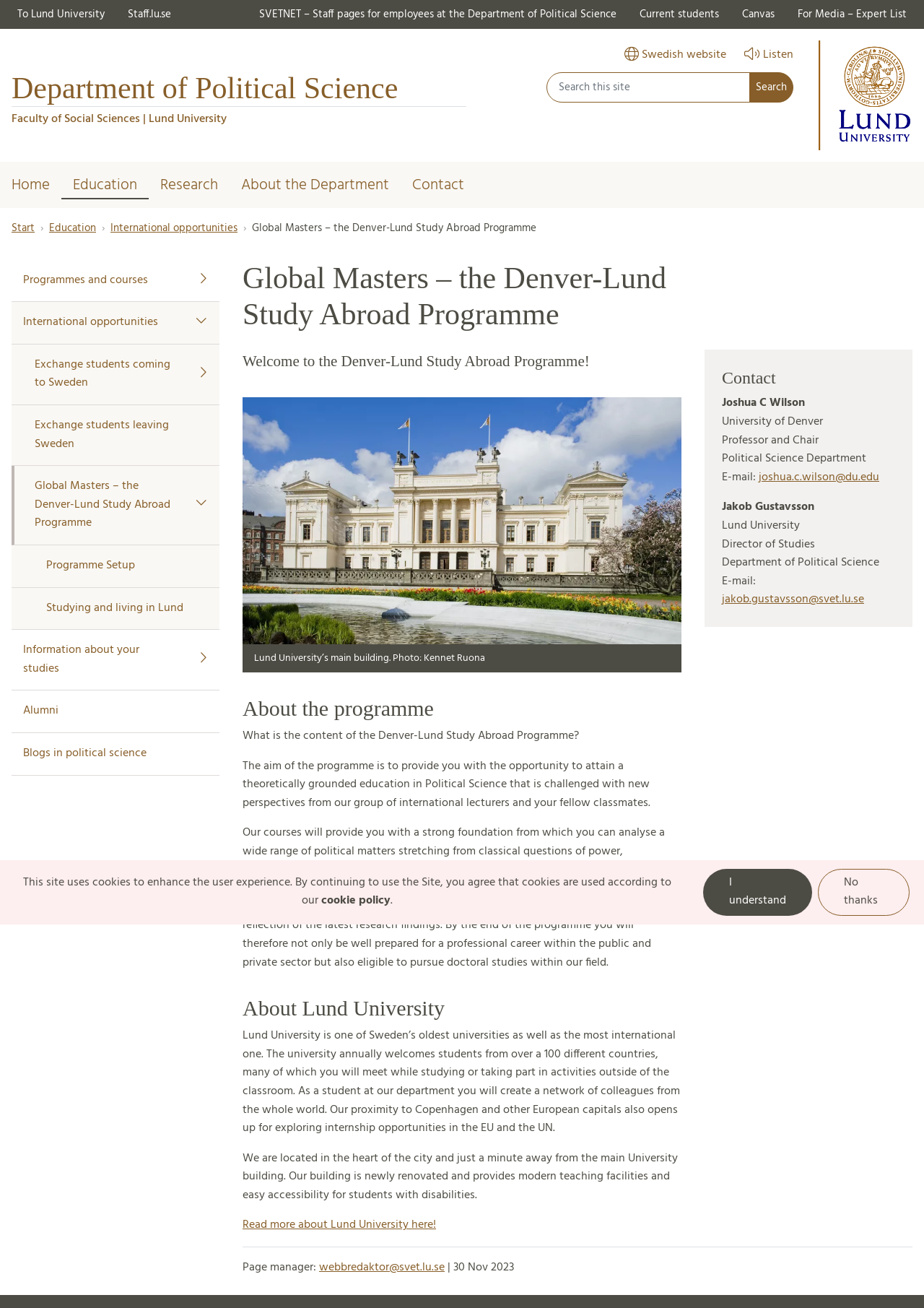What is the principal heading displayed on the webpage?

Global Masters – the Denver-Lund Study Abroad Programme